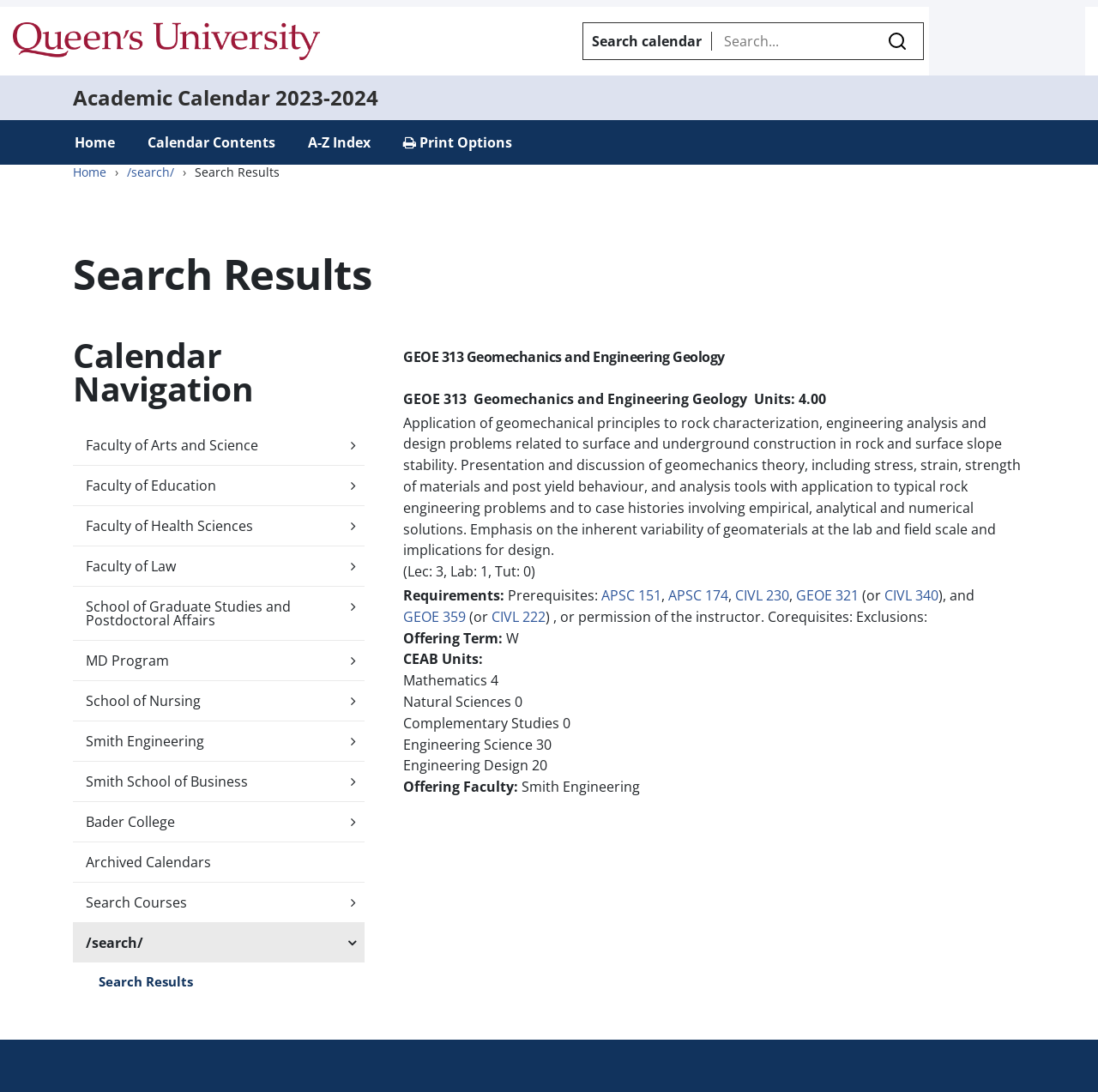Please identify the coordinates of the bounding box for the clickable region that will accomplish this instruction: "Go to Home page".

[0.055, 0.11, 0.118, 0.151]